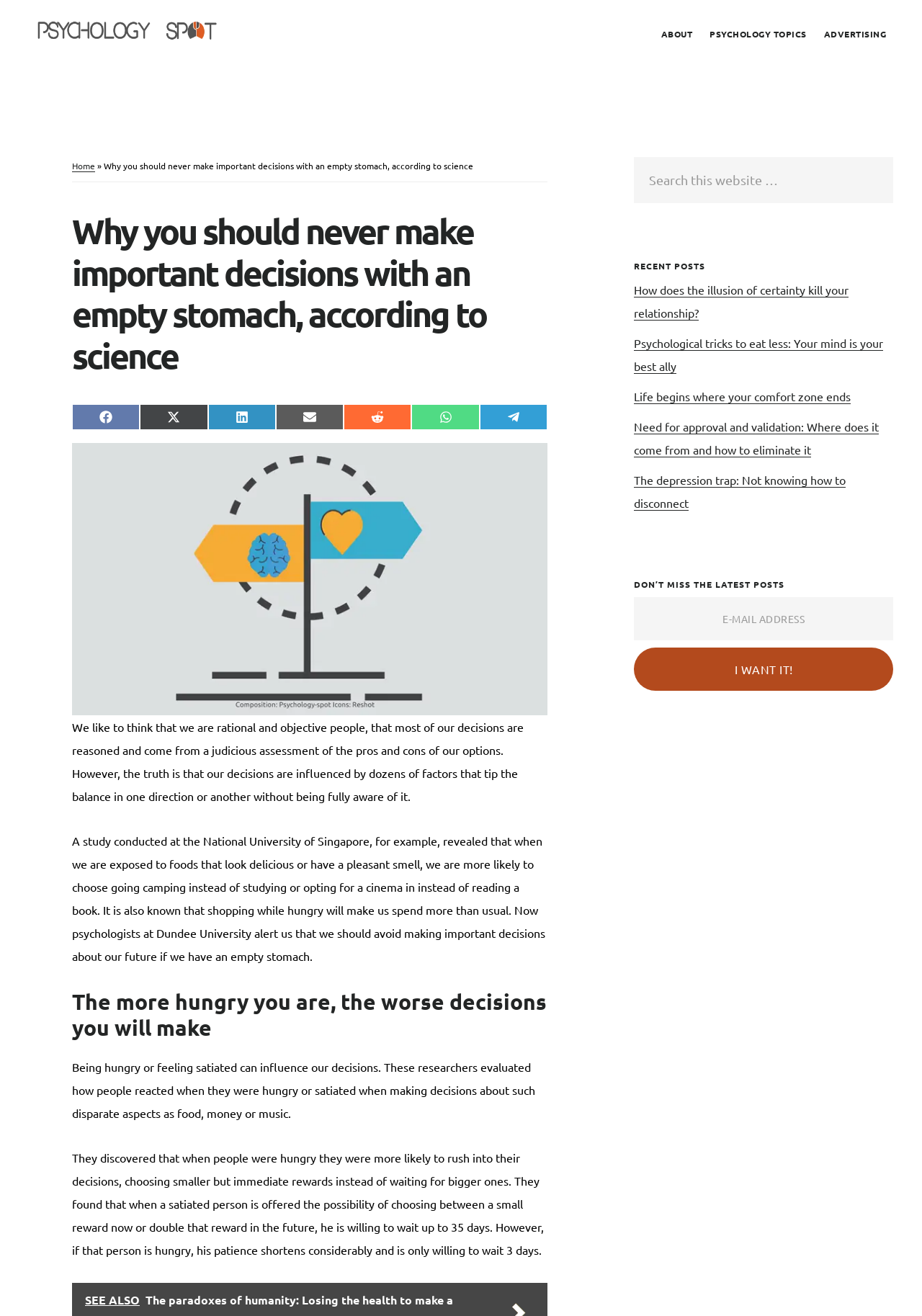What is the effect of hunger on decision-making?
Look at the image and answer with only one word or phrase.

Rush into decisions